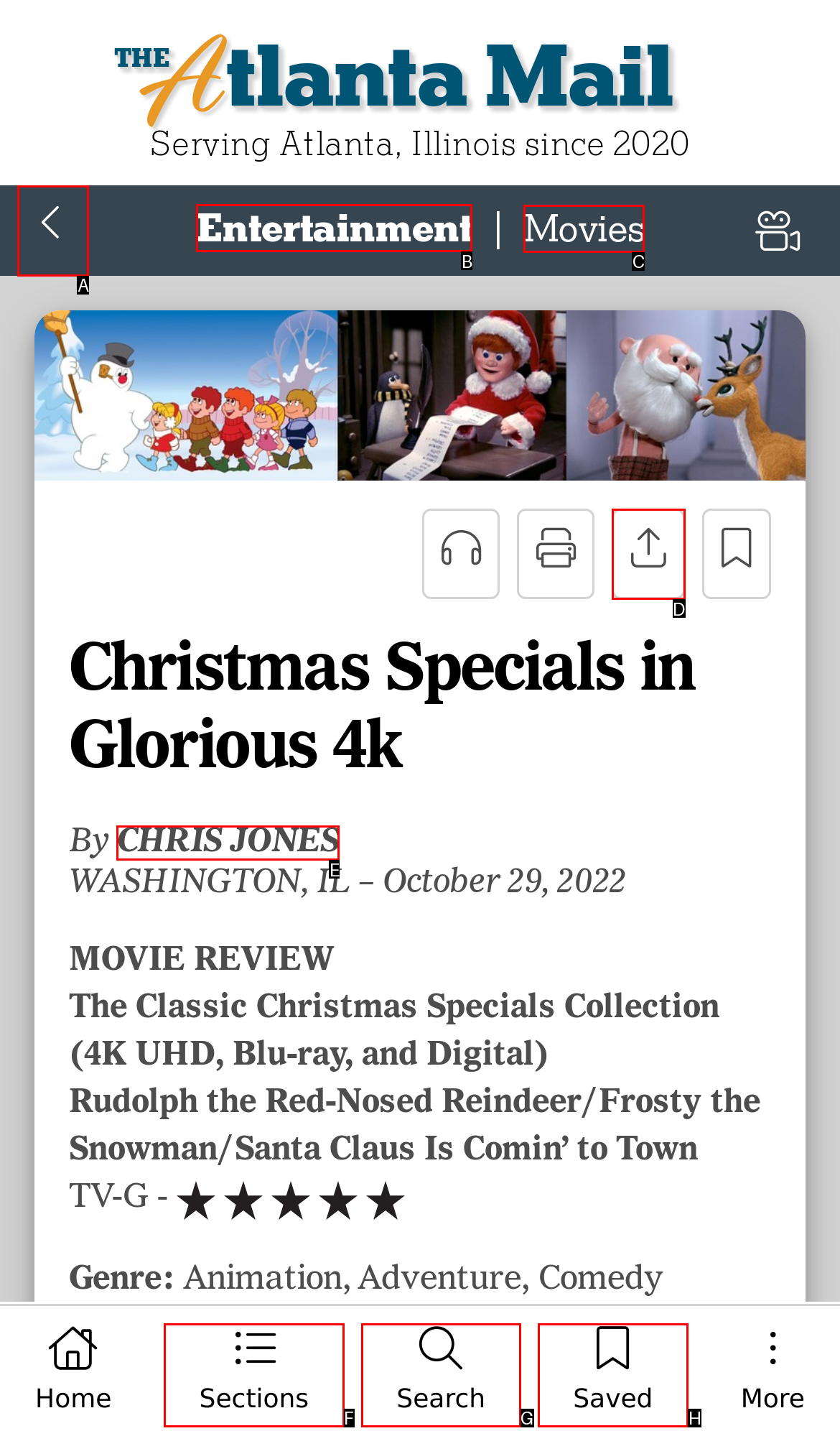Choose the HTML element you need to click to achieve the following task: View Entertainment news
Respond with the letter of the selected option from the given choices directly.

B